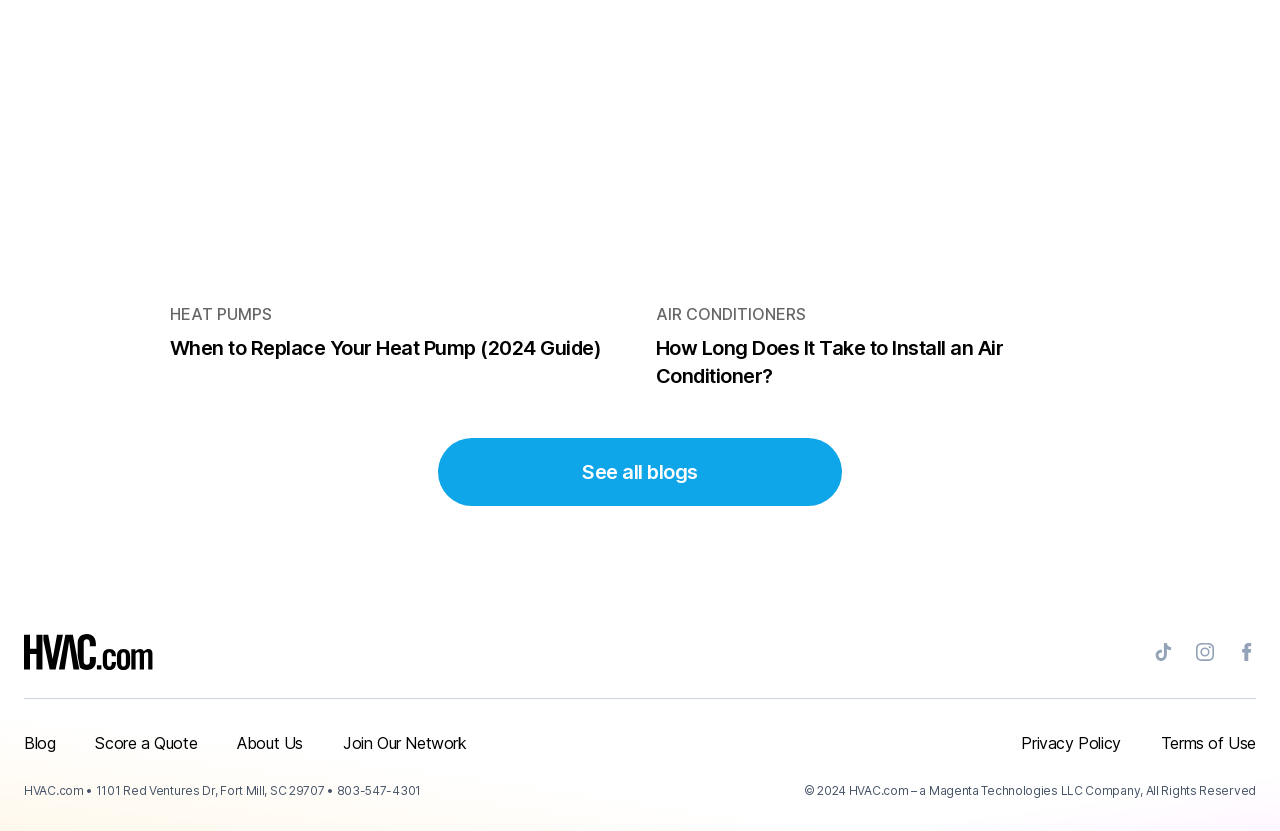Can you find the bounding box coordinates for the element that needs to be clicked to execute this instruction: "Click the link to Slik Pro Ballhead 800"? The coordinates should be given as four float numbers between 0 and 1, i.e., [left, top, right, bottom].

None